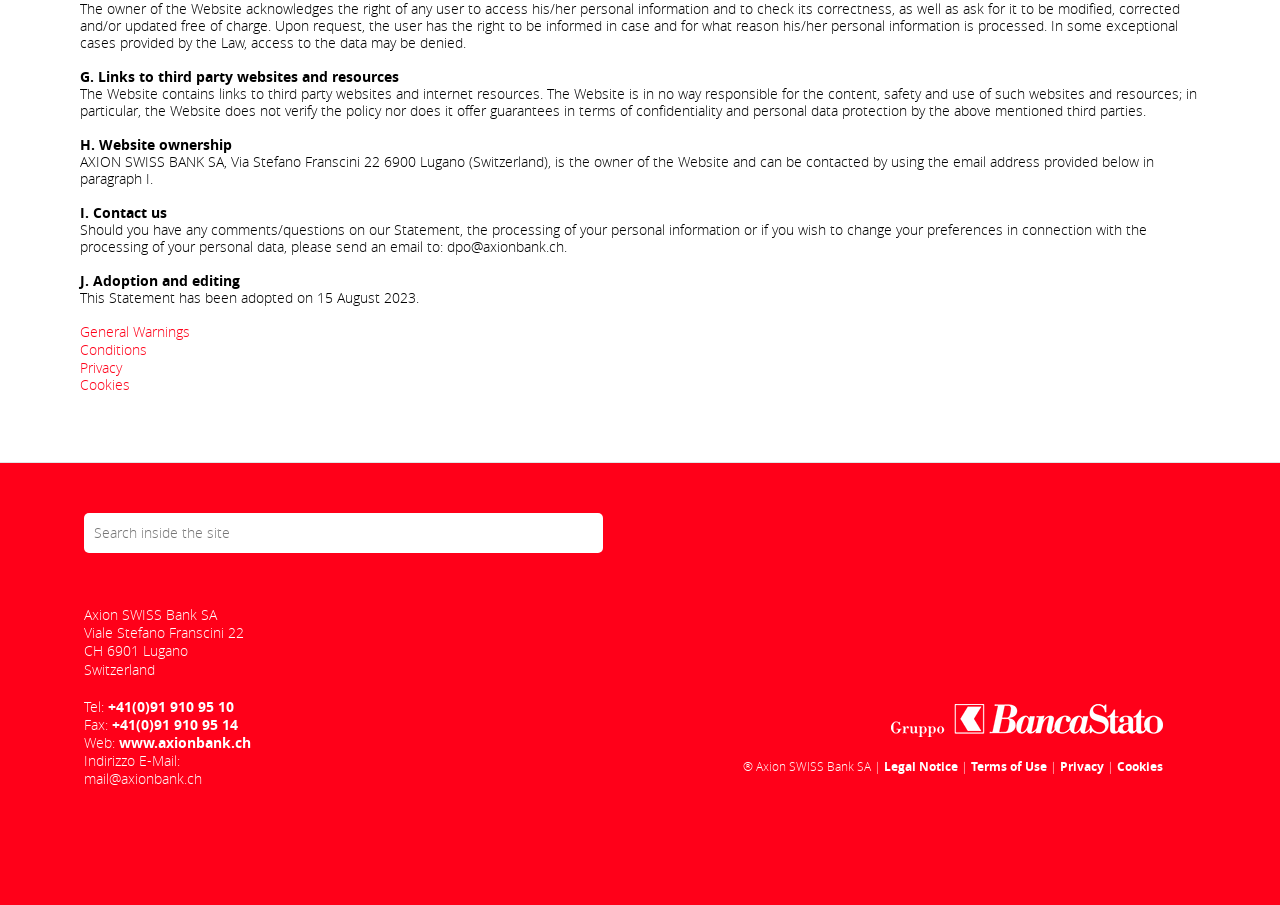Please find the bounding box coordinates of the clickable region needed to complete the following instruction: "Call the bank". The bounding box coordinates must consist of four float numbers between 0 and 1, i.e., [left, top, right, bottom].

[0.084, 0.77, 0.183, 0.791]